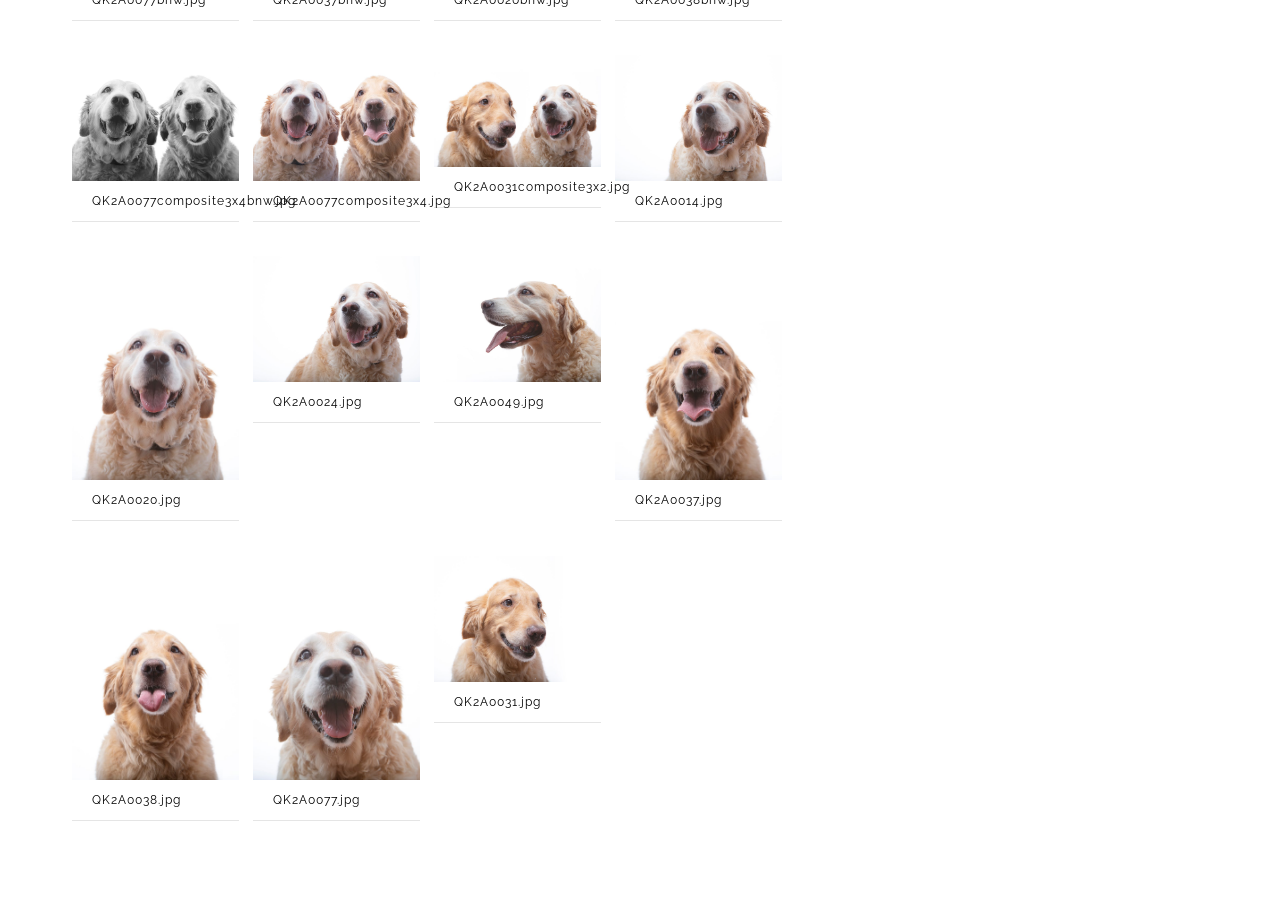Please provide a comprehensive answer to the question based on the screenshot: How many image links are on the webpage?

I counted the number of link elements with OCR text '' or '' which are likely to be image links, and found 24 of them.